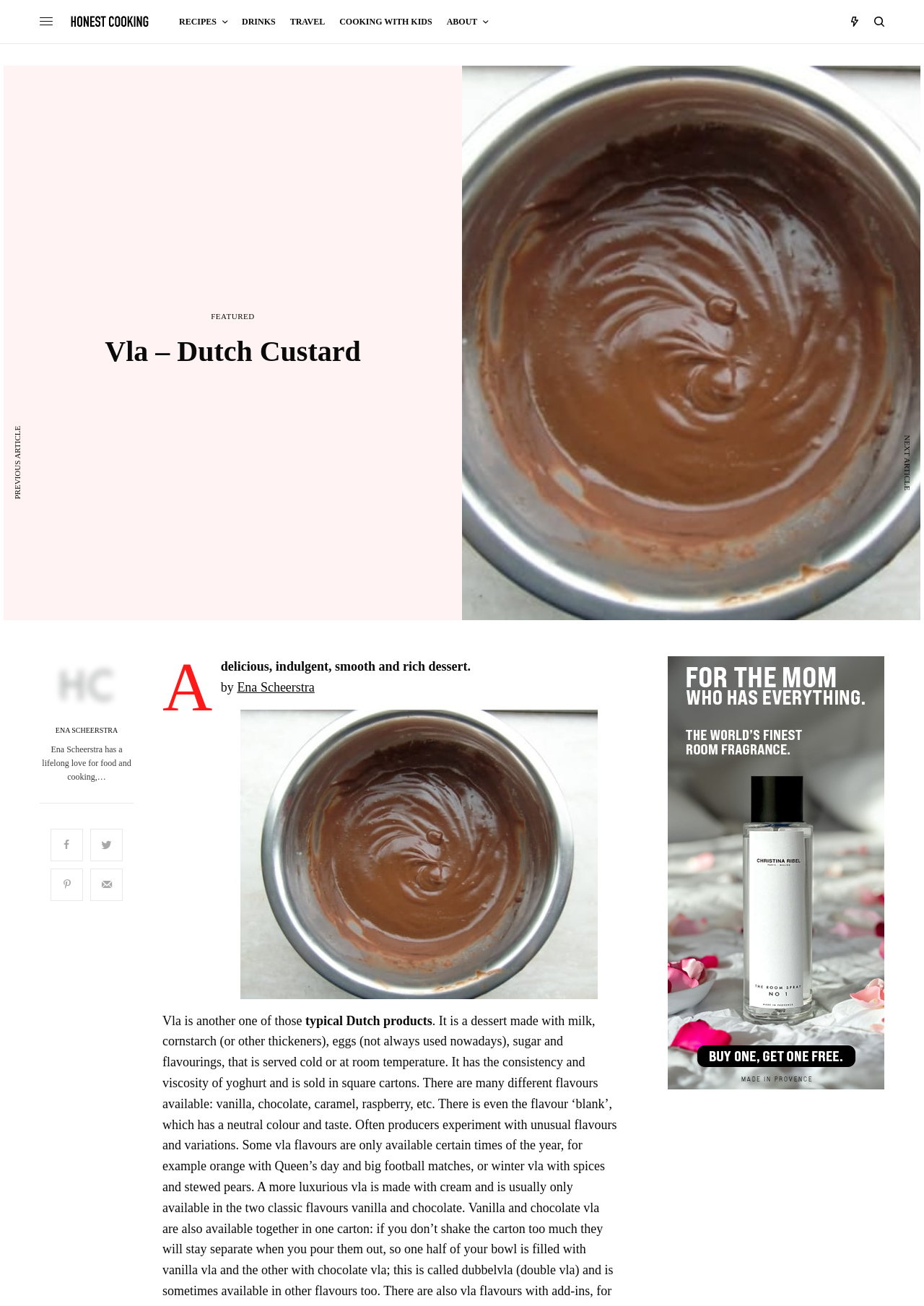Answer the question using only a single word or phrase: 
What is the author's name of the article?

Ena Scheerstra